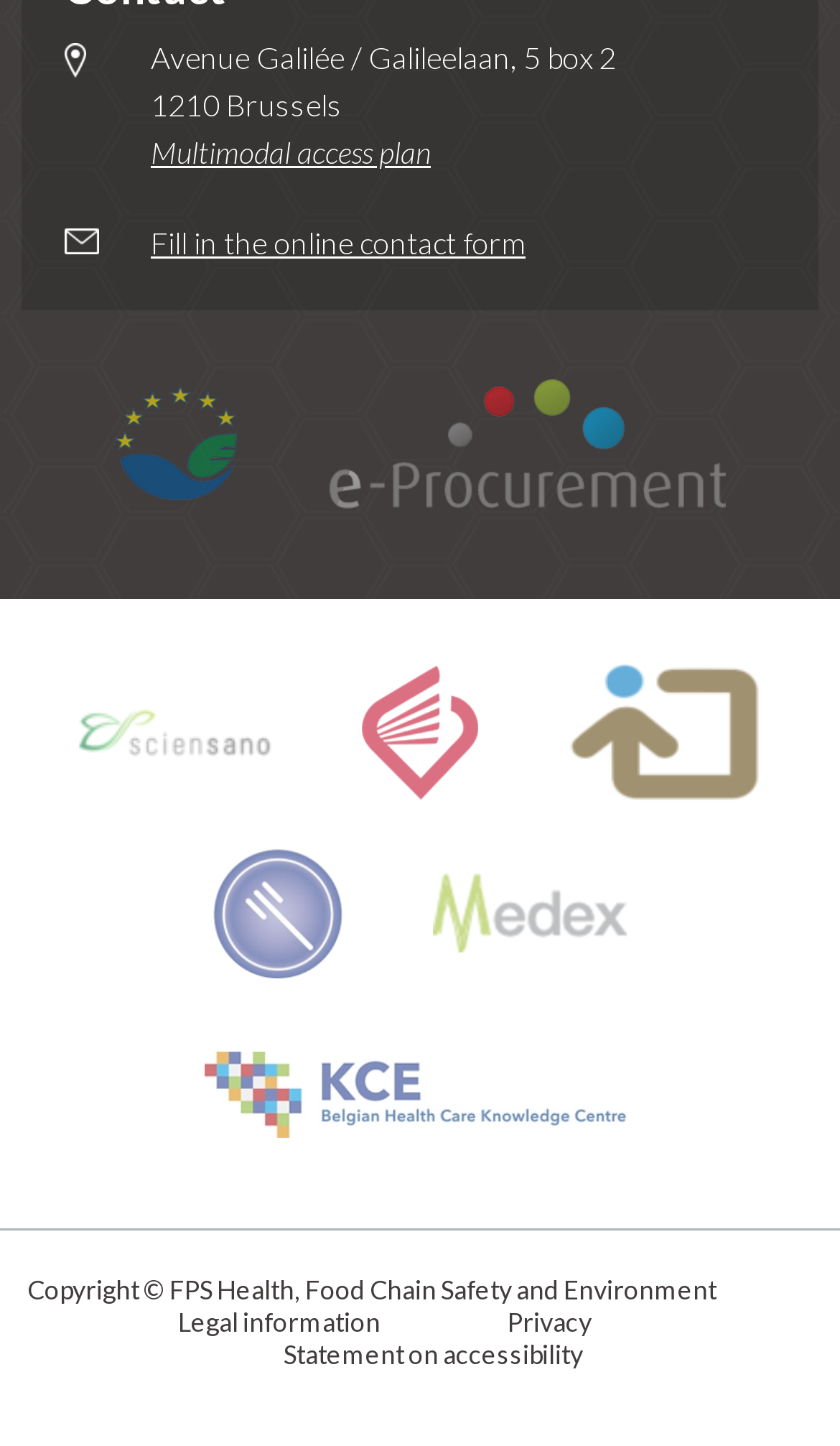Locate the bounding box coordinates of the element that should be clicked to execute the following instruction: "Go to Sciensano website".

[0.092, 0.458, 0.323, 0.554]